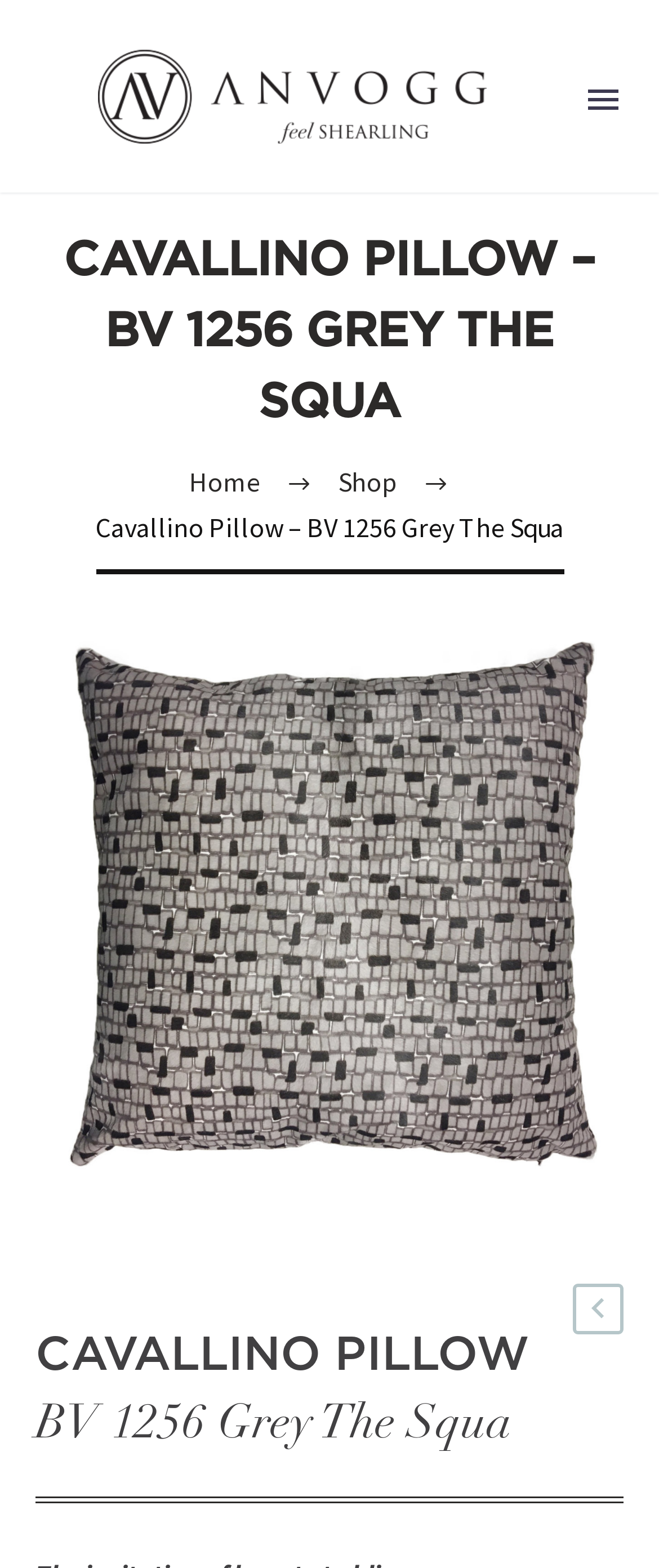Offer a detailed explanation of the webpage layout and contents.

This webpage is about ANVOGG's Cavallino pillows, specifically the BV 1256 Grey The Squa model. At the top left, there is an image of the ANVOGG logo. Next to it, there is a primary menu button. Below the logo, there are several links, including "About Us", "News", "Collection", "Categories", "Cart", "Contact Us", and "Türkçe", which are aligned horizontally and take up most of the top section of the page.

In the middle of the page, there is a large heading that reads "CAVALLINO PILLOW – BV 1256 GREY THE SQUA". Below this heading, there are two links, "Home" and "Shop", positioned side by side. Underneath these links, there is a static text that repeats the product name, "Cavallino Pillow – BV 1256 Grey The Squa".

The main content of the page is a large link that takes up most of the page's width, which describes the product, "Cavallino Pillow-BV 1256_50x50cm-CP1256BTO5050 - ANVOGG FEEL SHEARLING | ANVOGG". This link contains an image of the product. At the bottom right of the page, there is a small icon link.

There is also a search bar located in the middle of the page, which consists of a textbox and a button. The search bar is positioned below the links and above the product description.